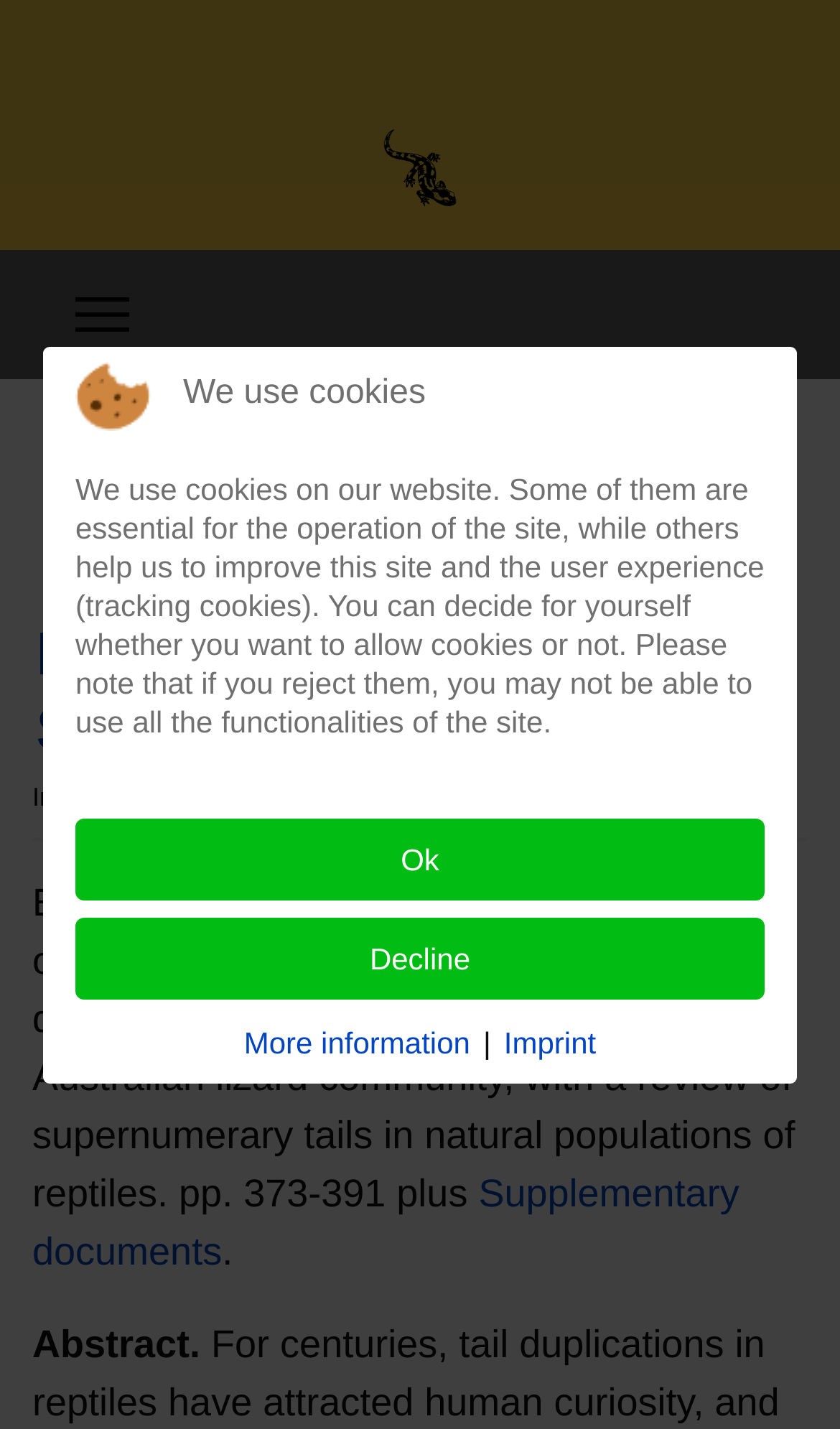Use a single word or phrase to answer the following:
Is there a supplementary document available?

Yes